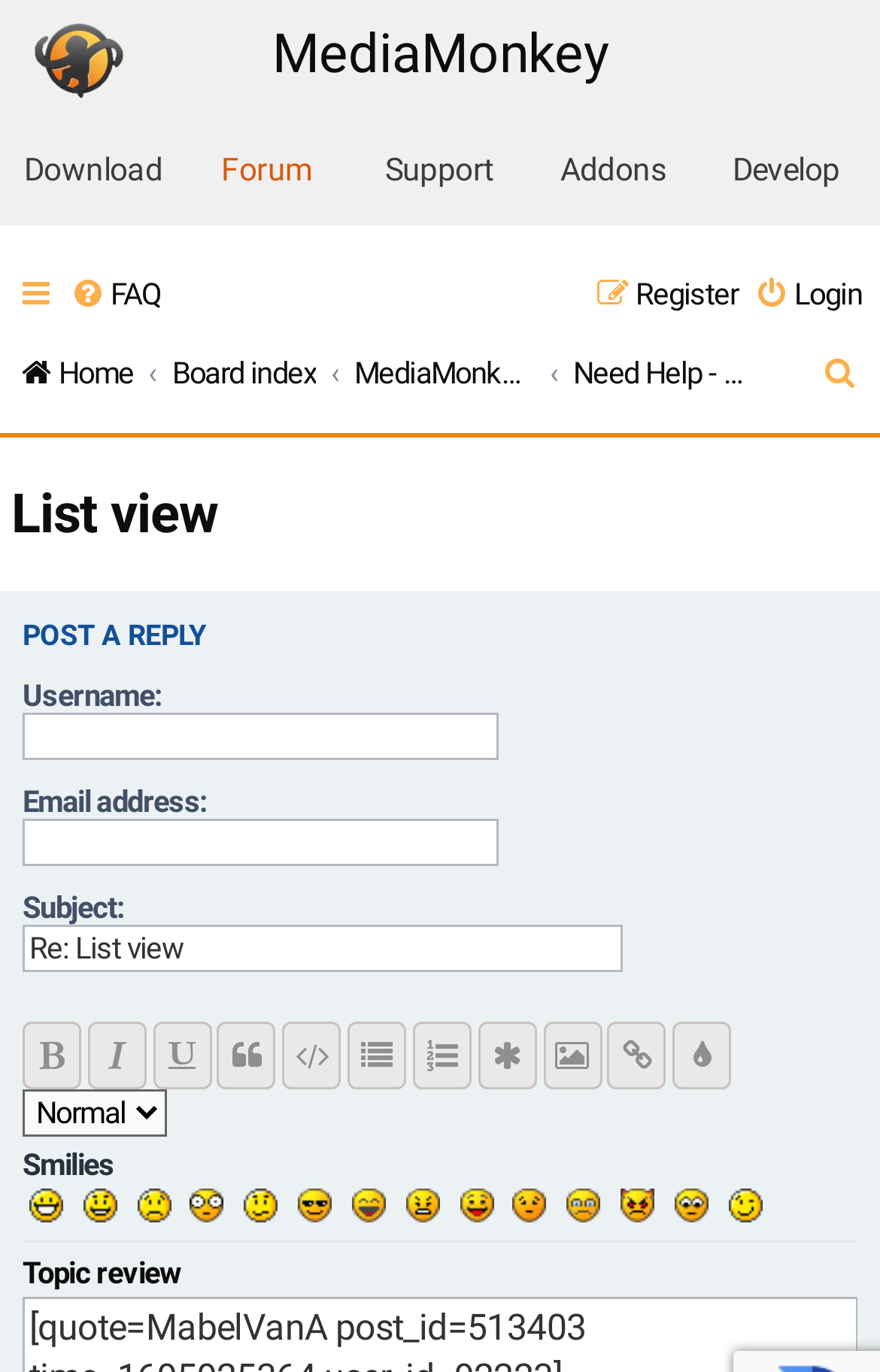Identify and provide the bounding box for the element described by: "name="username"".

[0.026, 0.519, 0.567, 0.554]